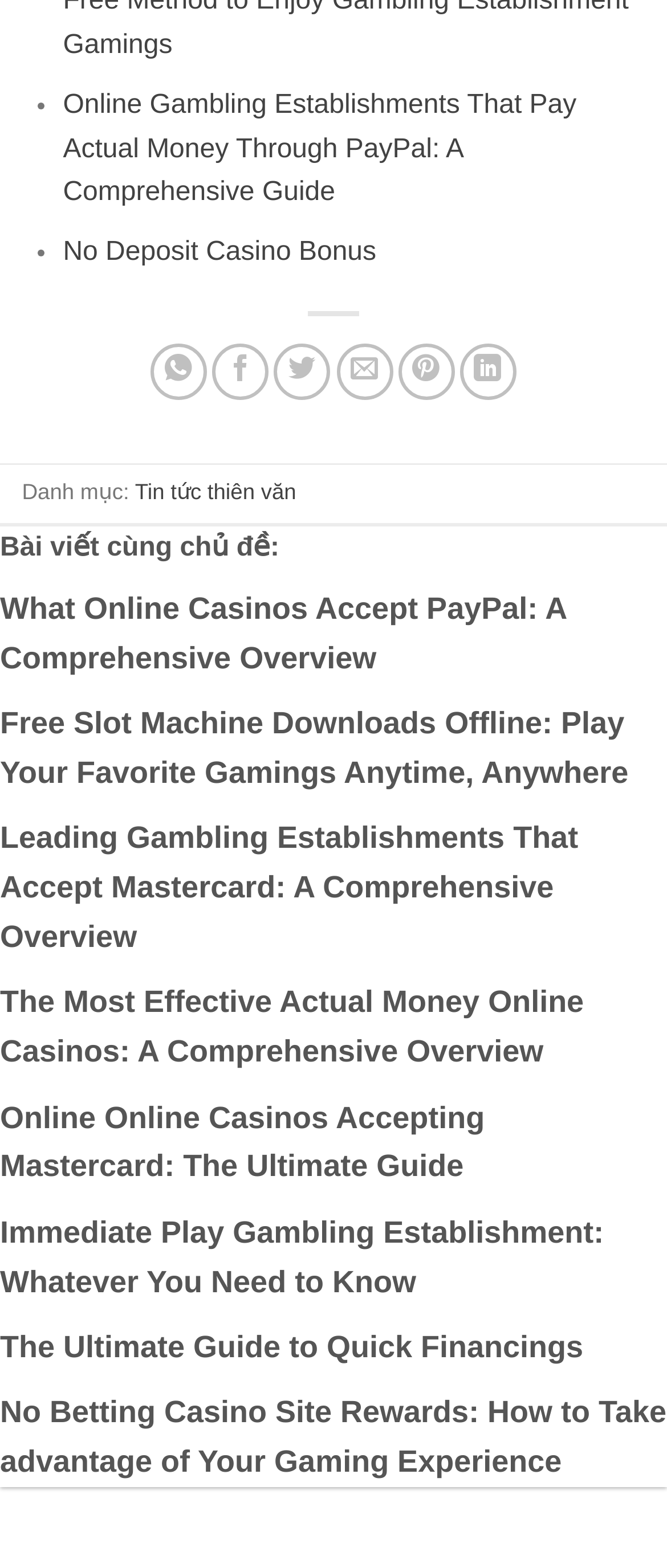Pinpoint the bounding box coordinates of the element you need to click to execute the following instruction: "Click on the link to download free slot machine games". The bounding box should be represented by four float numbers between 0 and 1, in the format [left, top, right, bottom].

[0.0, 0.446, 1.0, 0.509]